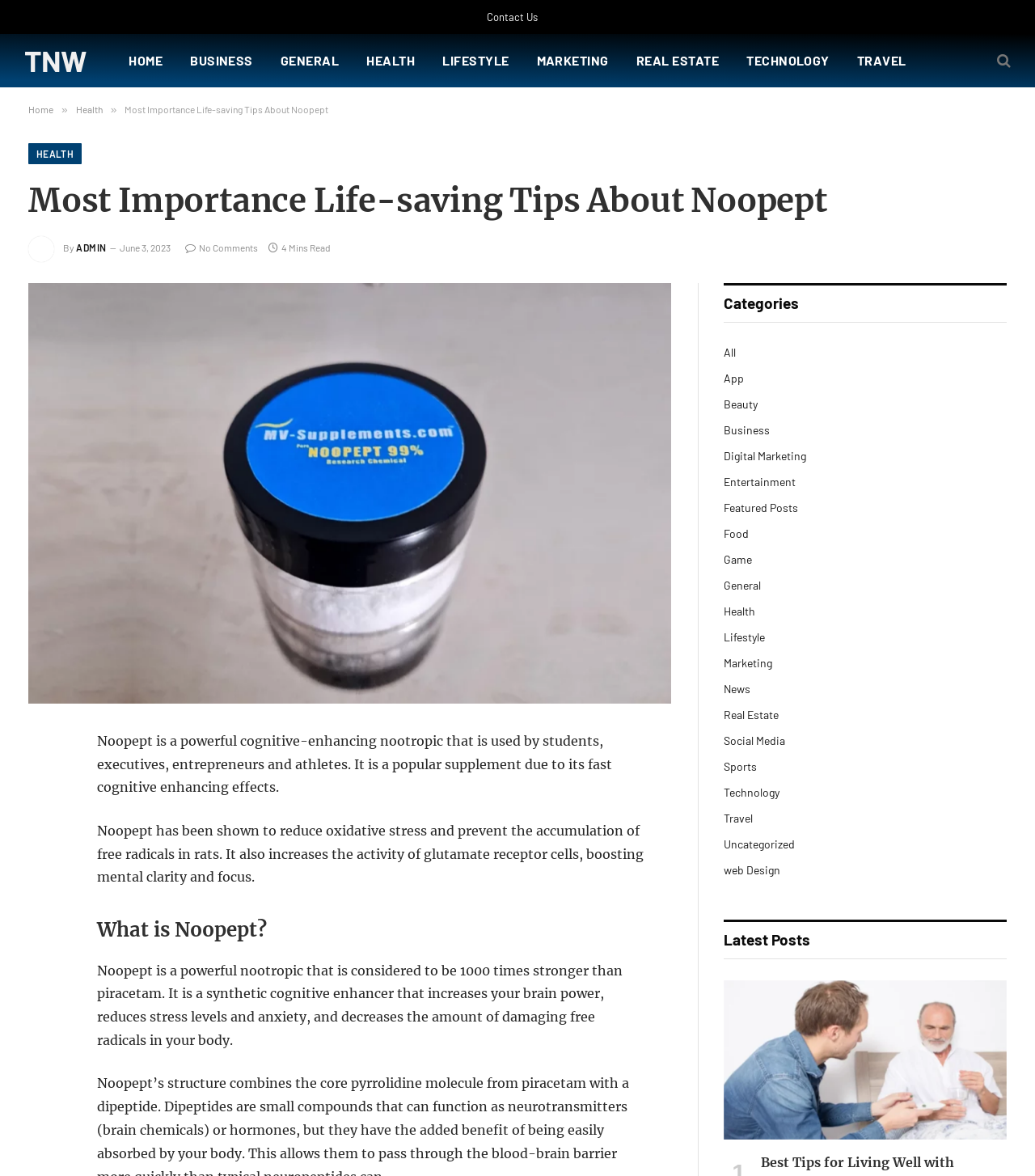Please identify the bounding box coordinates of where to click in order to follow the instruction: "Click on the 'Home' link".

None